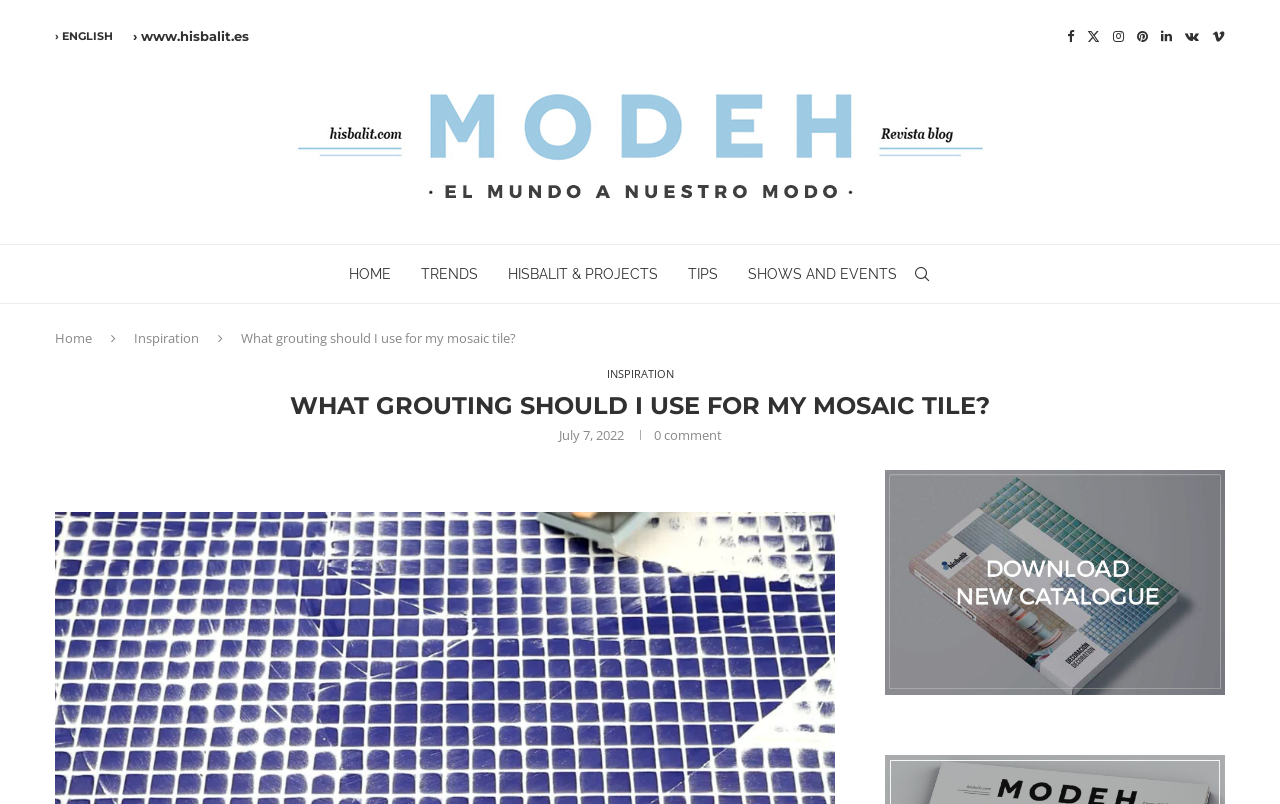Articulate a complete and detailed caption of the webpage elements.

This webpage appears to be a blog post or article discussing the topic of grouting for mosaic tiles. At the top left corner, there are links to switch the language to English and to access the website's homepage. Next to these links, there are social media links to Facebook, Twitter, Instagram, Pinterest, Linkedin, Vk, and Vimeo, aligned horizontally.

Below these links, there is a banner with an image and text "MODEH Hisbalit de Decoración, ideas, tendencias, actualidad…" that spans across most of the page's width. Underneath the banner, there is a layout table with a row of links to different sections of the website, including HOME, TRENDS, HISBALIT & PROJECTS, TIPS, SHOWS AND EVENTS, and a search function.

On the left side of the page, there are two columns of links. The top column has links to Home and Inspiration, while the bottom column has a link to INSPIRATION. In between these columns, there is a heading that reads "WHAT GROUTING SHOULD I USE FOR MY MOSAIC TILE?" in a larger font size.

Below the heading, there is a timestamp indicating that the article was published on July 7, 2022, and a note that there are 0 comments. The main content of the article is not explicitly described in the accessibility tree, but it likely discusses the topic of grouting for mosaic tiles in detail.

At the bottom of the page, there is a complementary section with two links, but their contents are not specified.